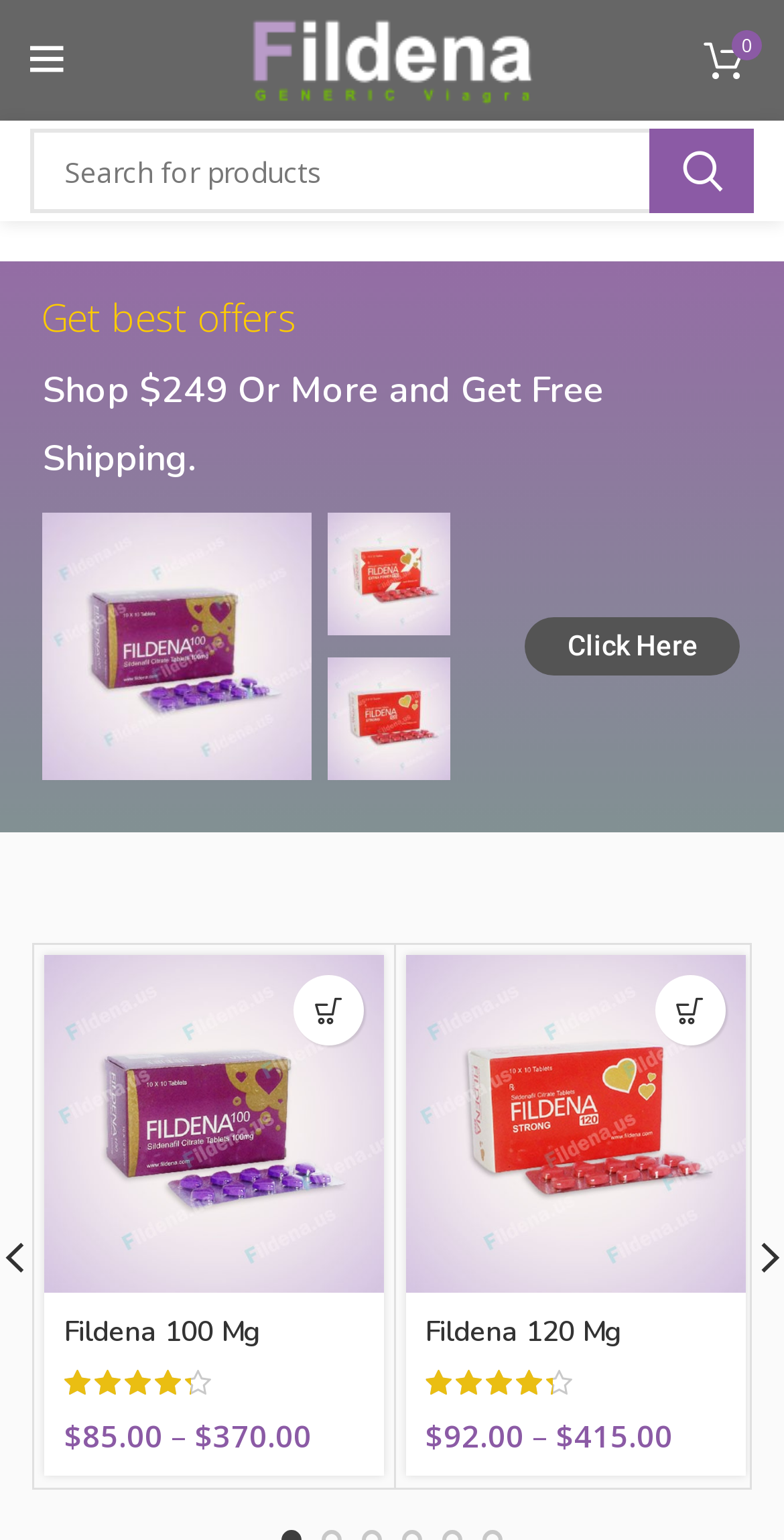Locate the bounding box coordinates for the element described below: "Social Science". The coordinates must be four float values between 0 and 1, formatted as [left, top, right, bottom].

None